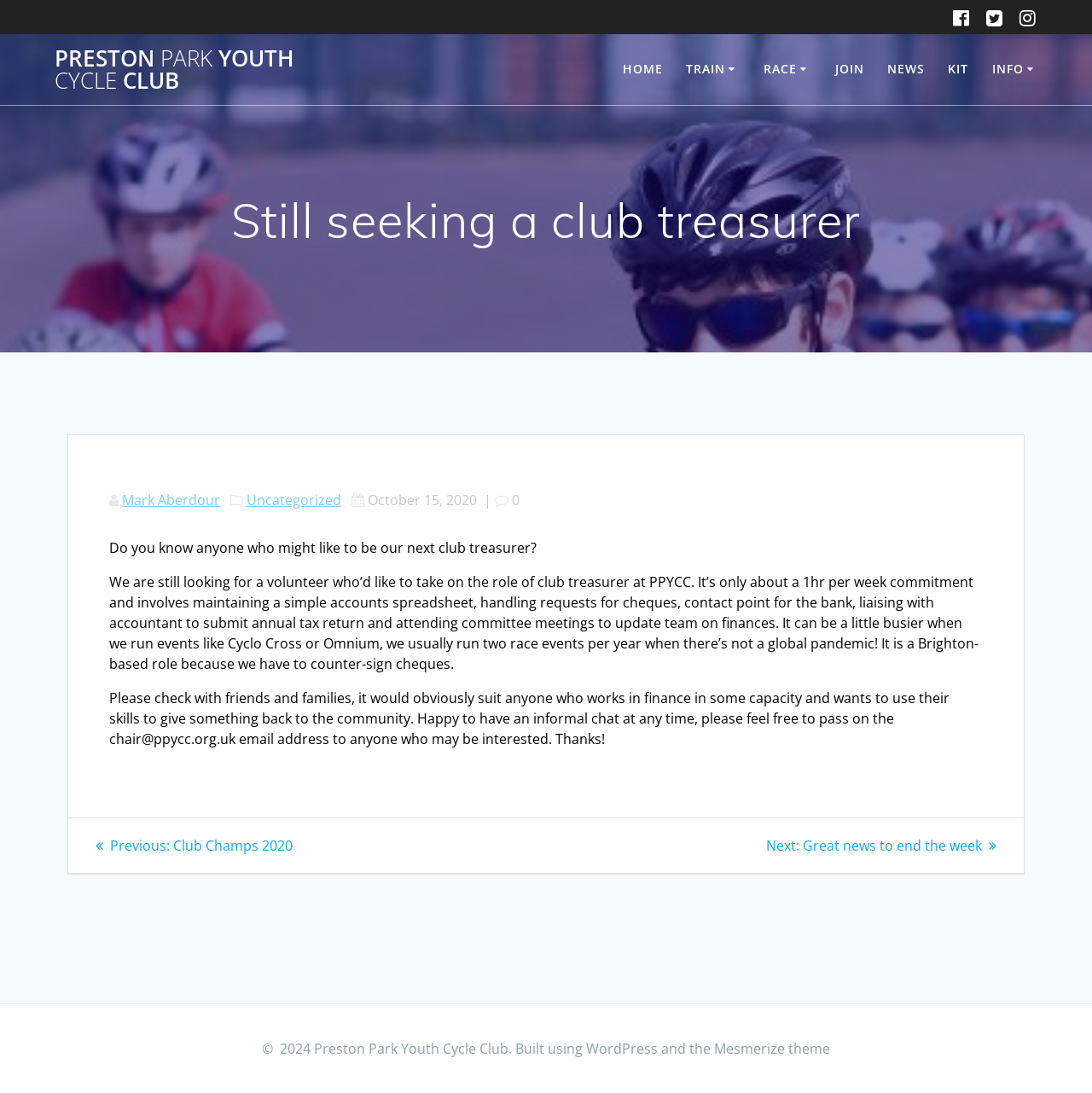Locate the headline of the webpage and generate its content.

Still seeking a club treasurer